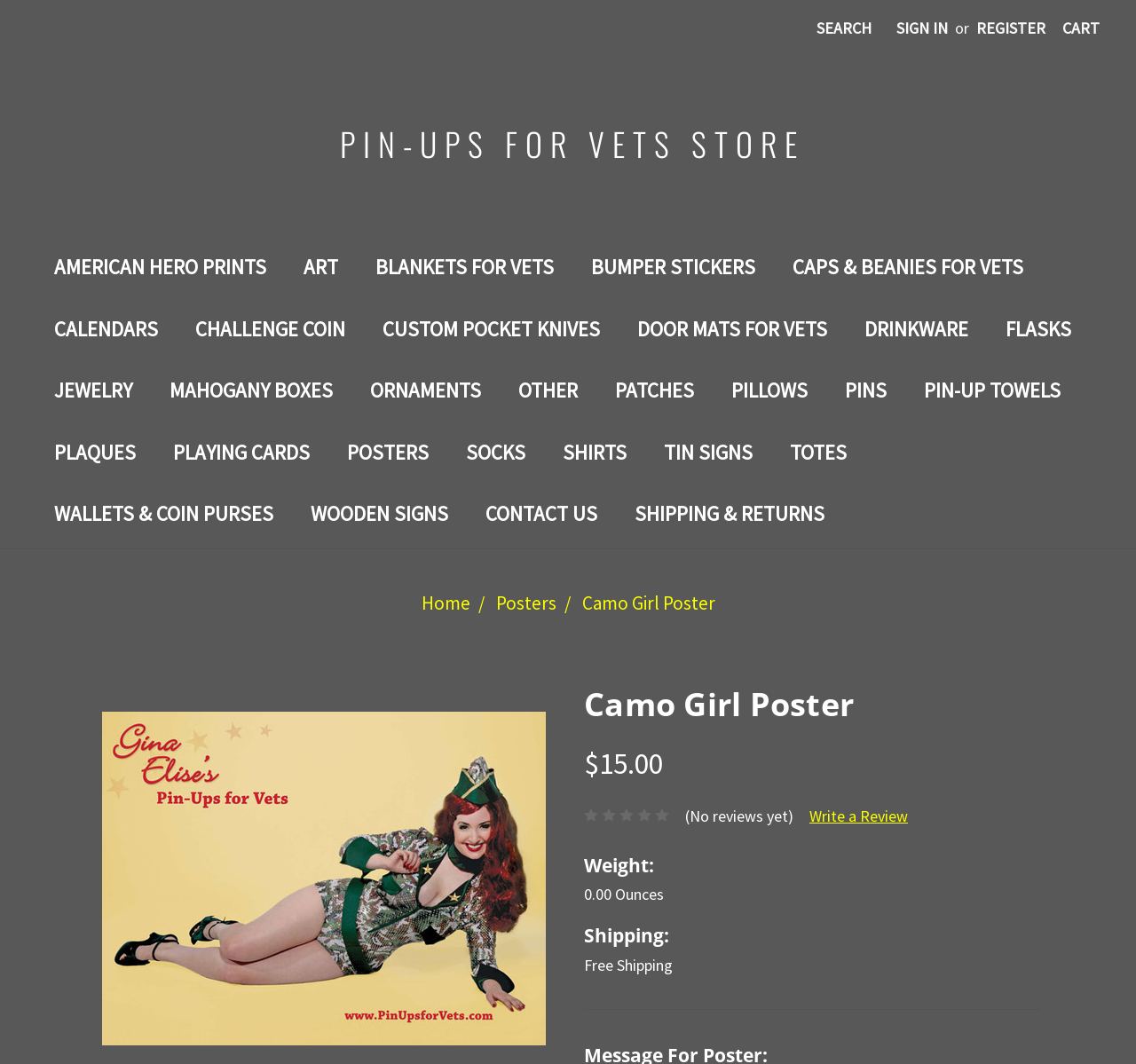What is the weight of the Camo Girl Poster?
Answer the question with a detailed and thorough explanation.

I found the weight of the Camo Girl Poster by looking at the DescriptionList element and its child elements. Specifically, I found the DescriptionListTerm element with the text 'Weight:' and its corresponding DescriptionListDetail element with the text '0.00 Ounces' located at [0.514, 0.8, 0.91, 0.827] and [0.514, 0.829, 0.916, 0.852] respectively.